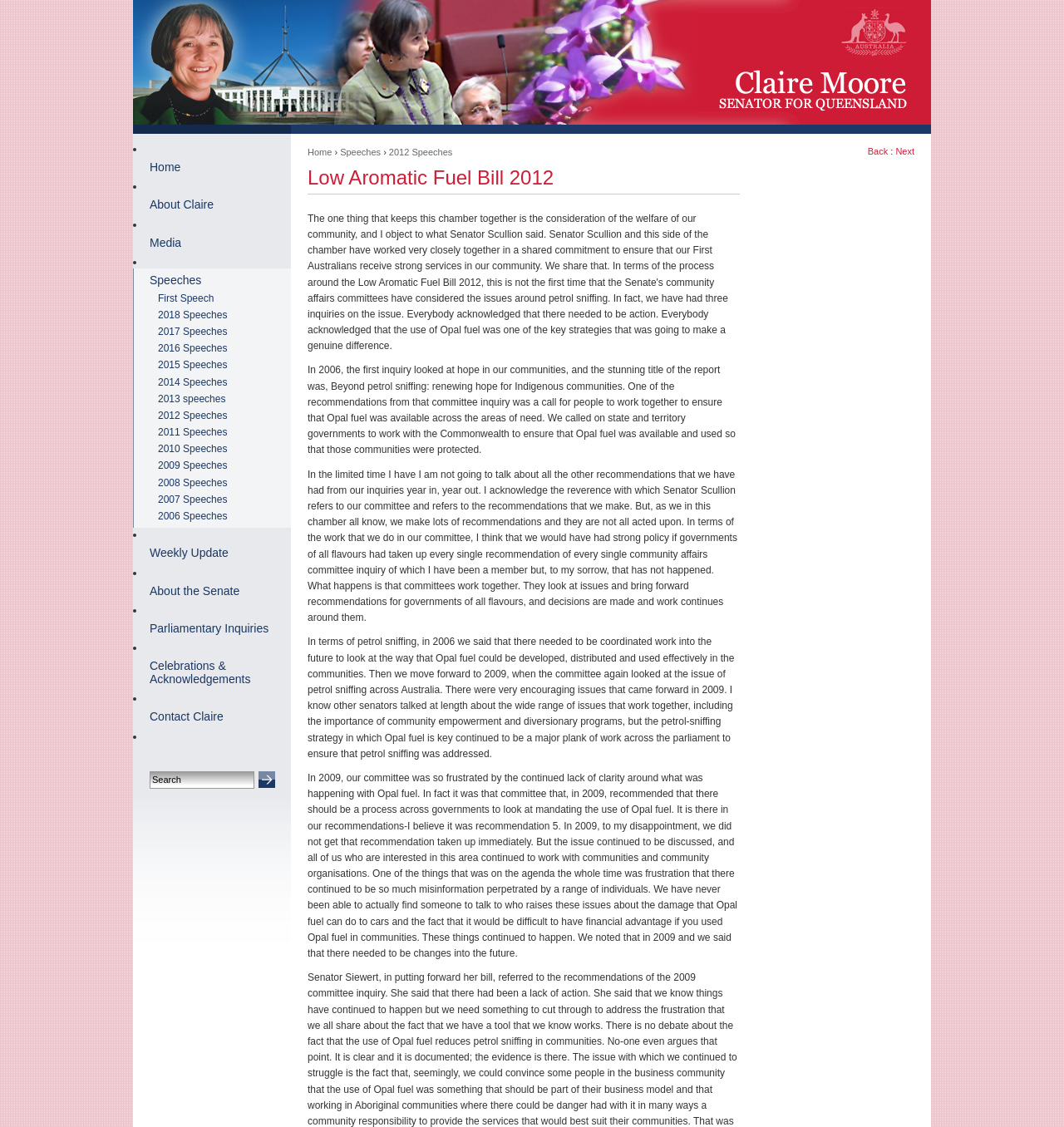Can you give a detailed response to the following question using the information from the image? What is the purpose of Opal fuel?

The answer can be found by reading the static text on the webpage, which discusses the issue of petrol sniffing and the use of Opal fuel as a solution to prevent it. The text mentions that Opal fuel was recommended for use in communities to prevent petrol sniffing.